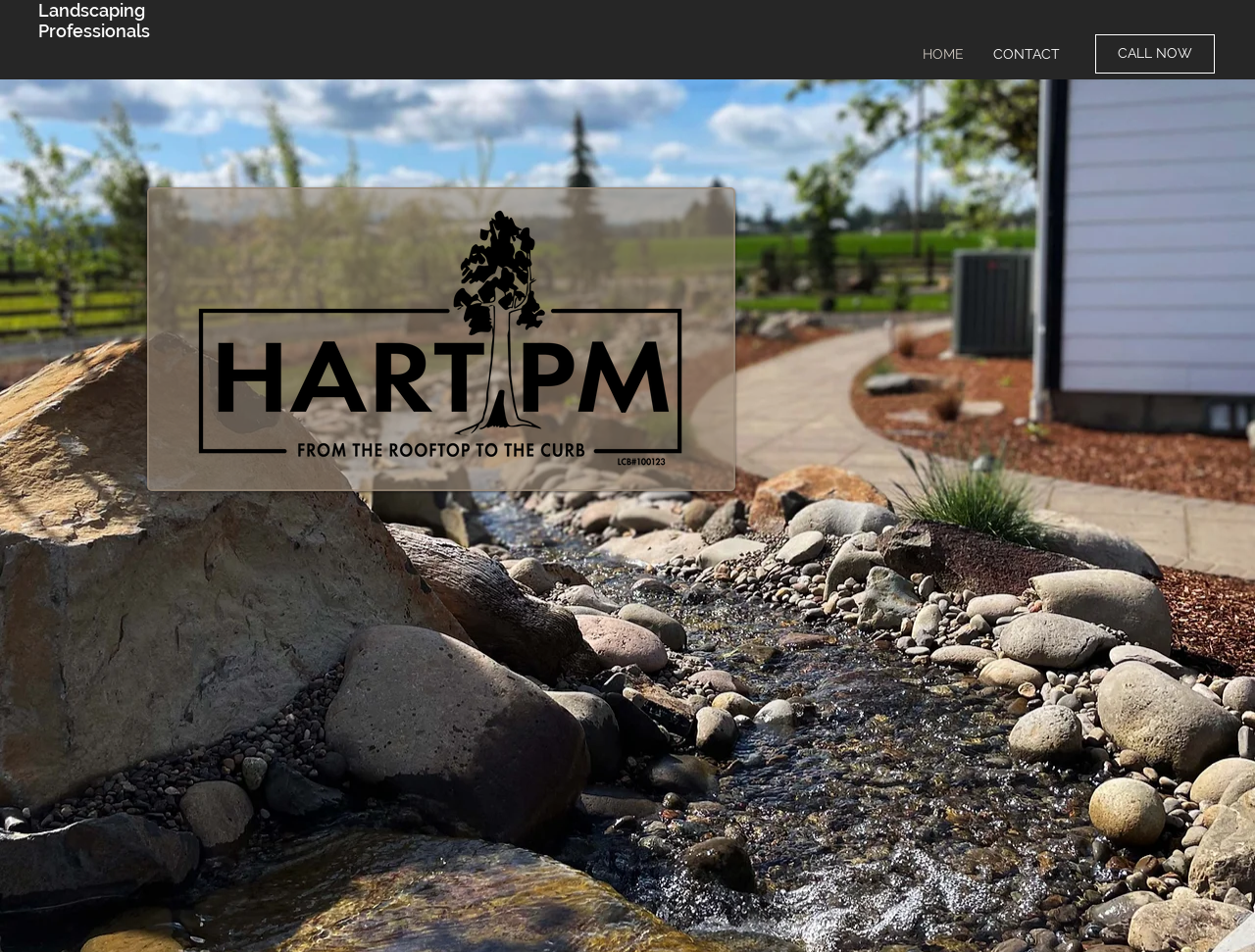Please find the bounding box for the UI element described by: "CALL NOW".

[0.873, 0.036, 0.968, 0.077]